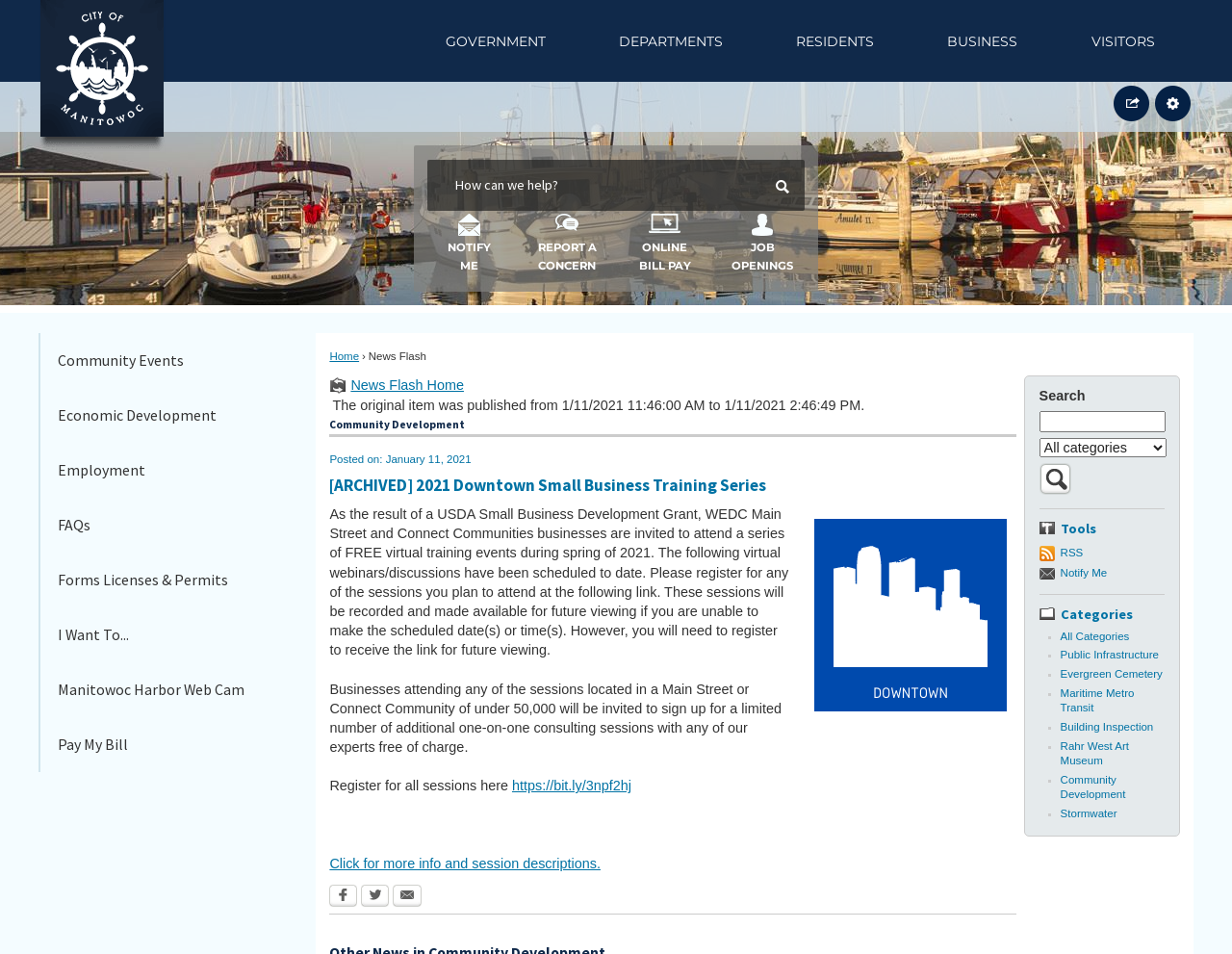Please locate the bounding box coordinates of the element that should be clicked to achieve the given instruction: "Click on March 2023".

None